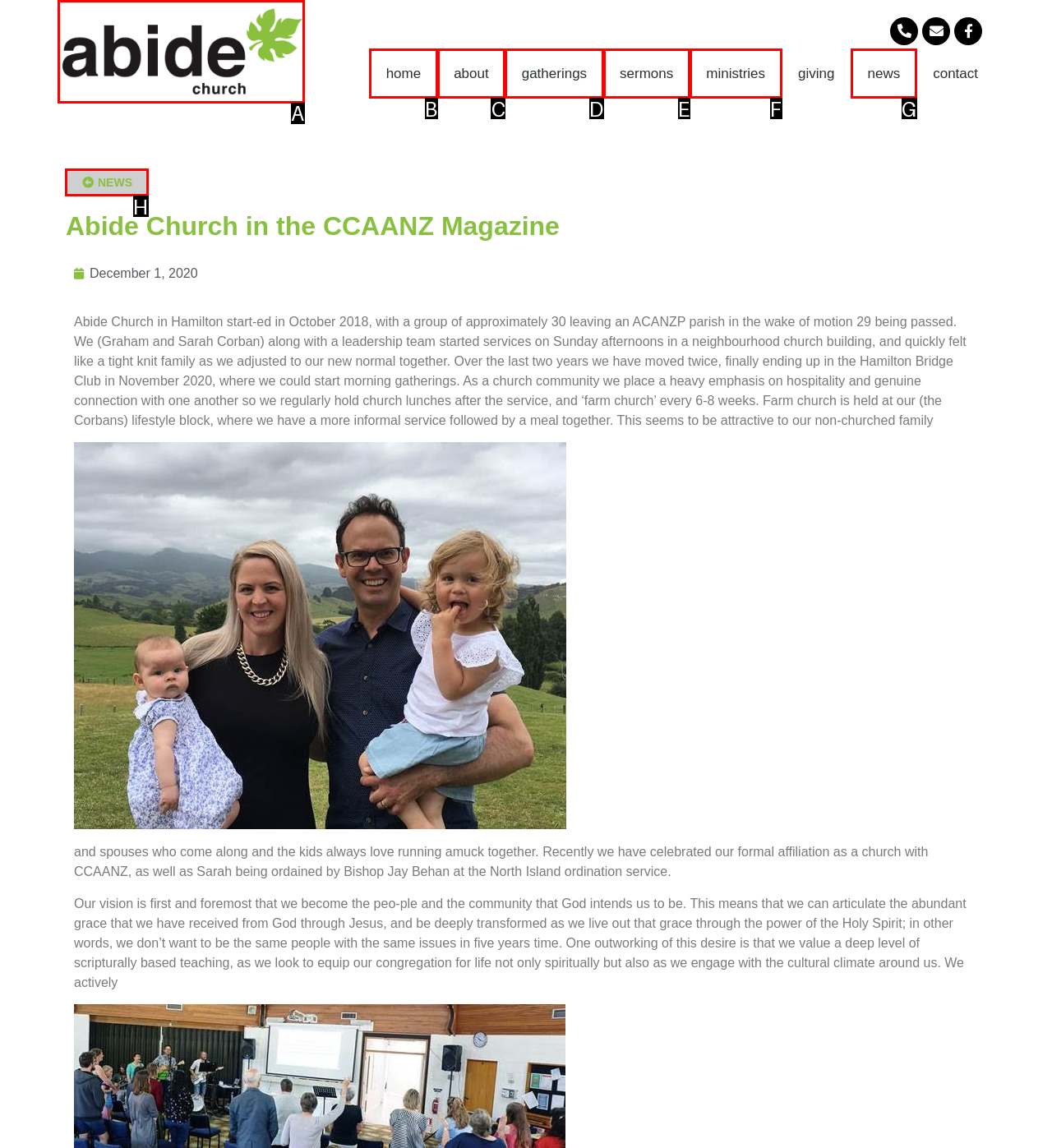Identify which HTML element should be clicked to fulfill this instruction: Check the 'NEWS' Reply with the correct option's letter.

H